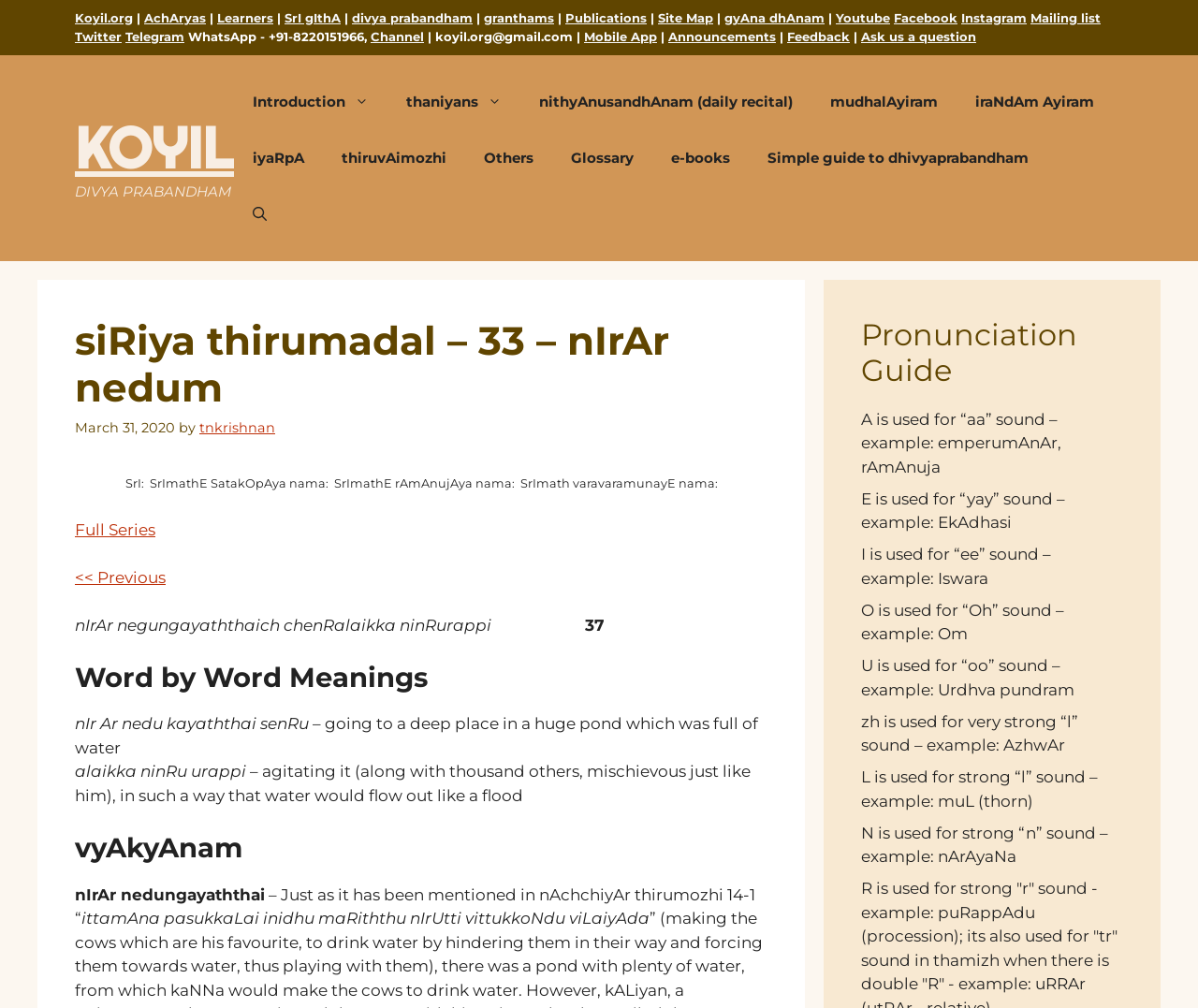What is the title of the article?
Provide a one-word or short-phrase answer based on the image.

siRiya thirumadal – 33 – nIrAr nedum